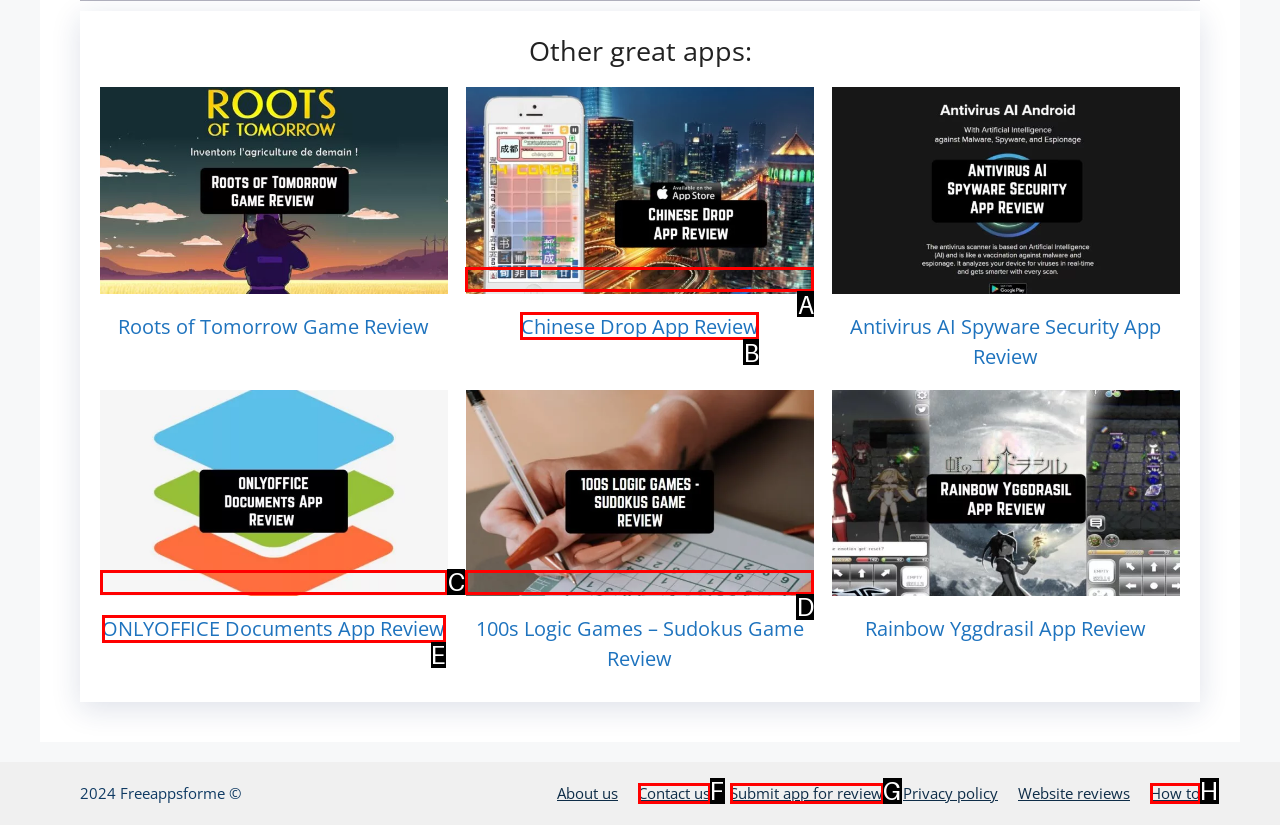Which lettered UI element aligns with this description: Submit app for review
Provide your answer using the letter from the available choices.

G